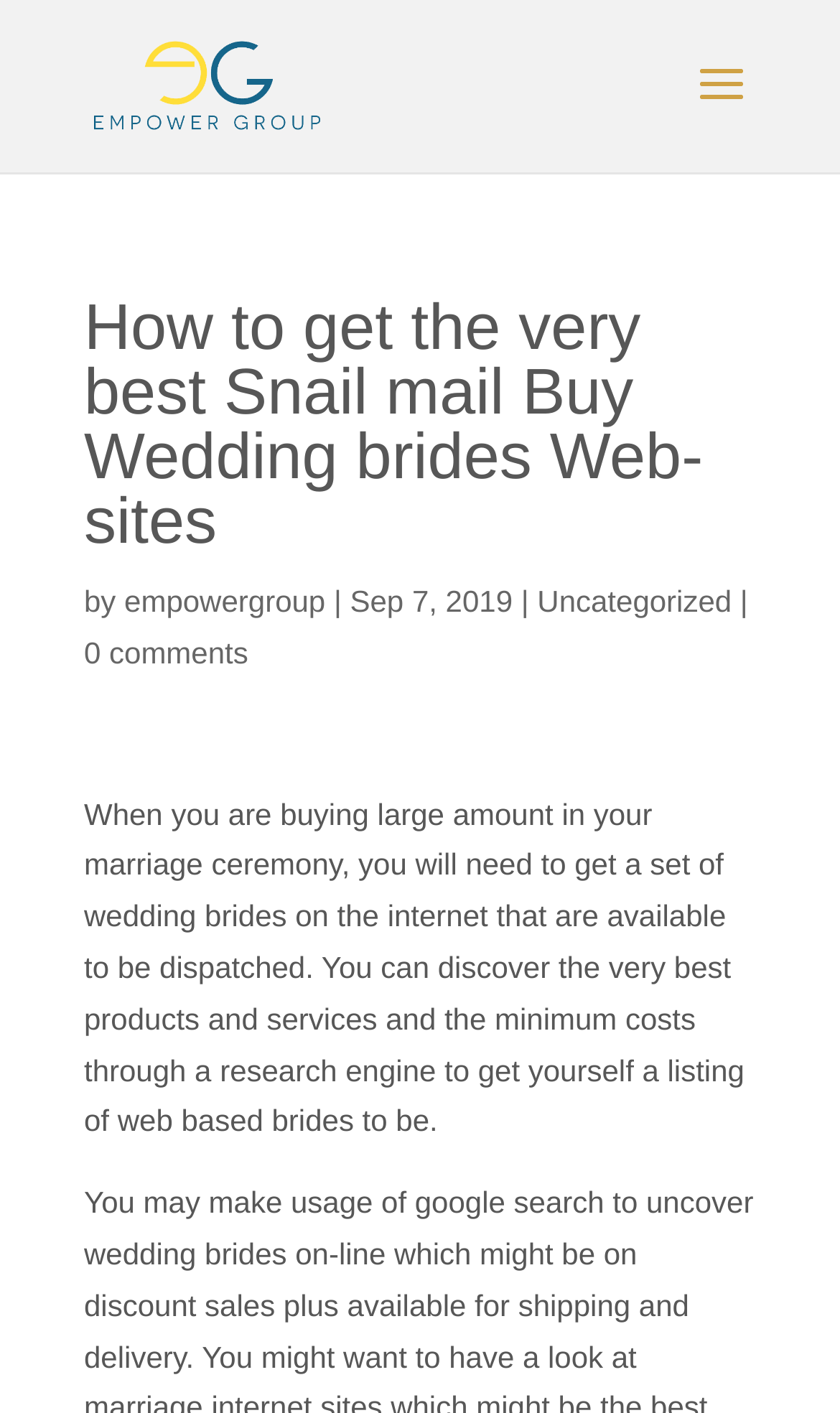Use a single word or phrase to answer the question: 
How many comments does the article have?

0 comments